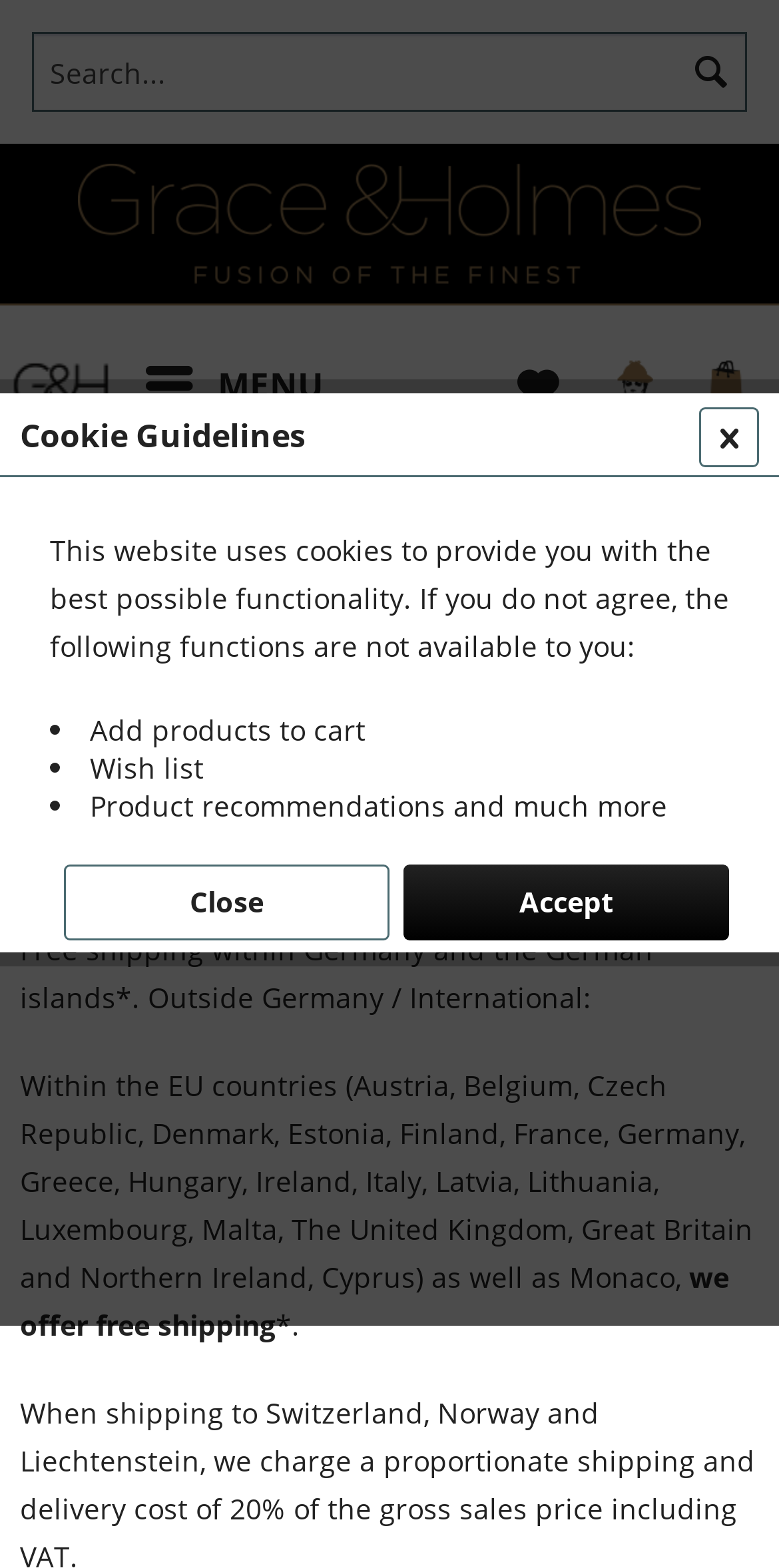Kindly provide the bounding box coordinates of the section you need to click on to fulfill the given instruction: "View Company information".

None